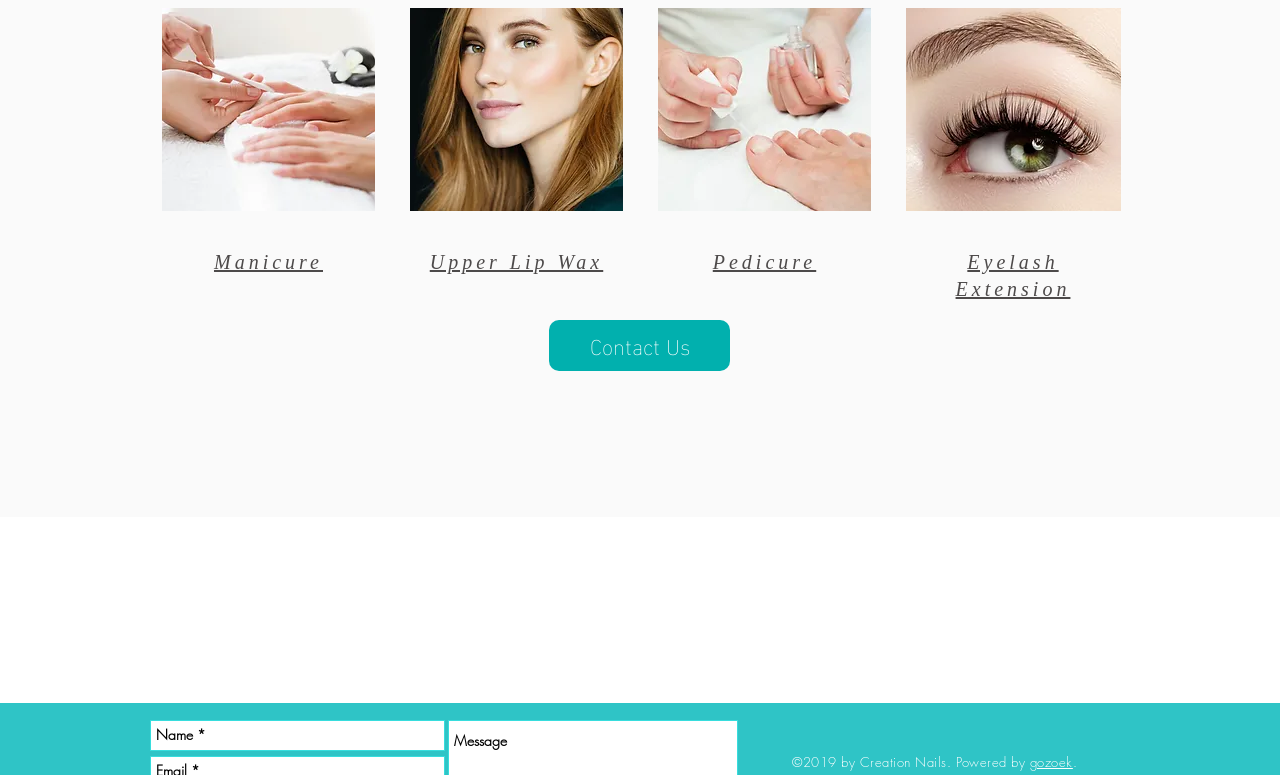What is the copyright information at the bottom?
Please use the image to provide a one-word or short phrase answer.

2019 by Creation Nails